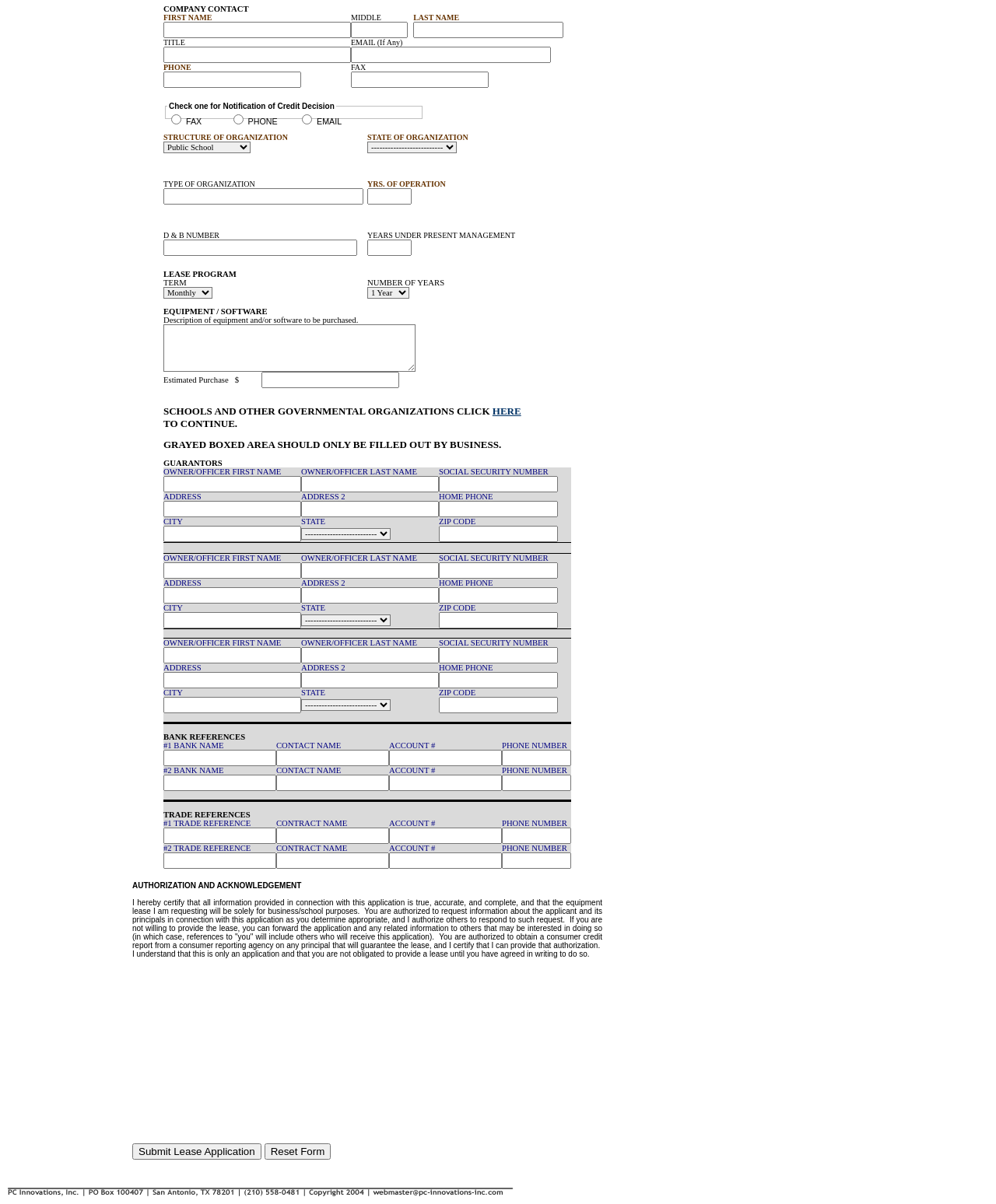Provide the bounding box coordinates of the HTML element this sentence describes: "input value="Reset Form" value="Reset Form"".

[0.265, 0.95, 0.332, 0.963]